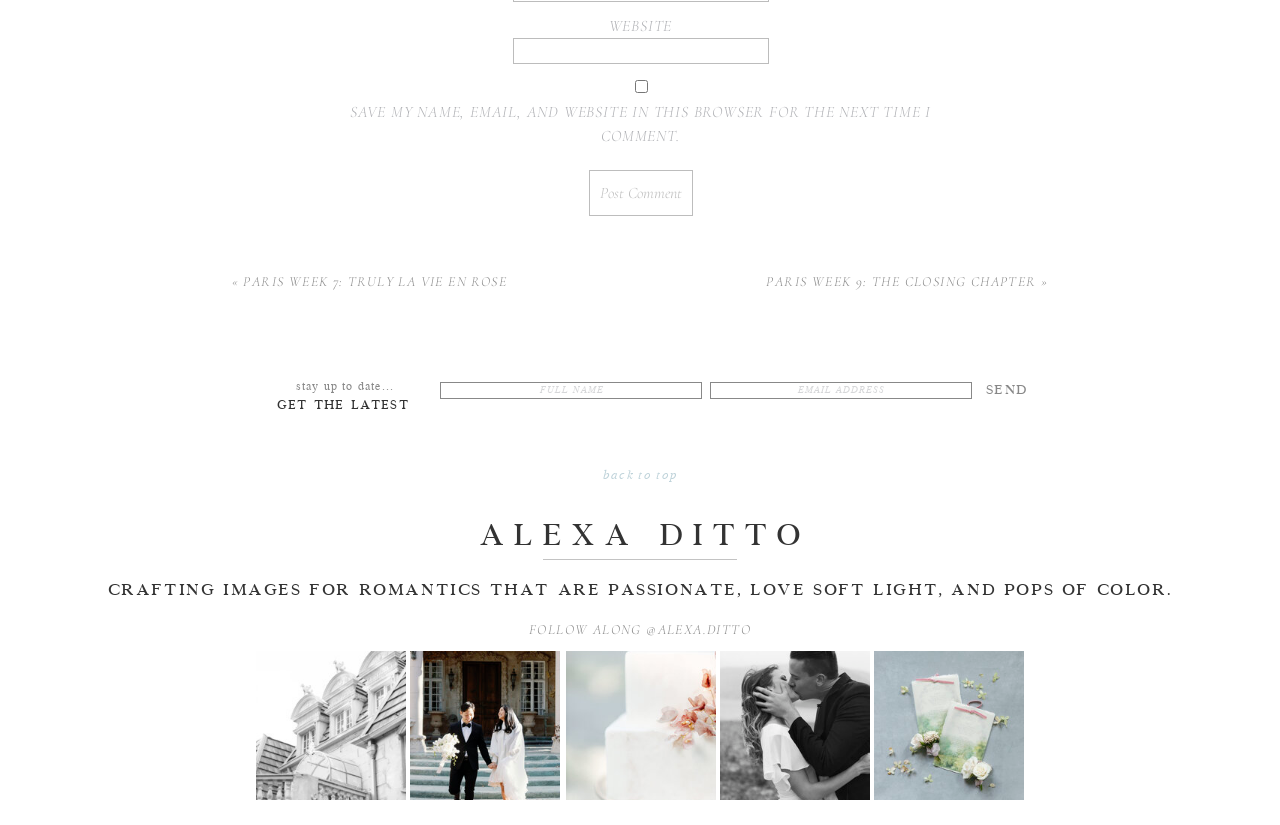Show me the bounding box coordinates of the clickable region to achieve the task as per the instruction: "Subscribe with email".

[0.559, 0.464, 0.755, 0.481]